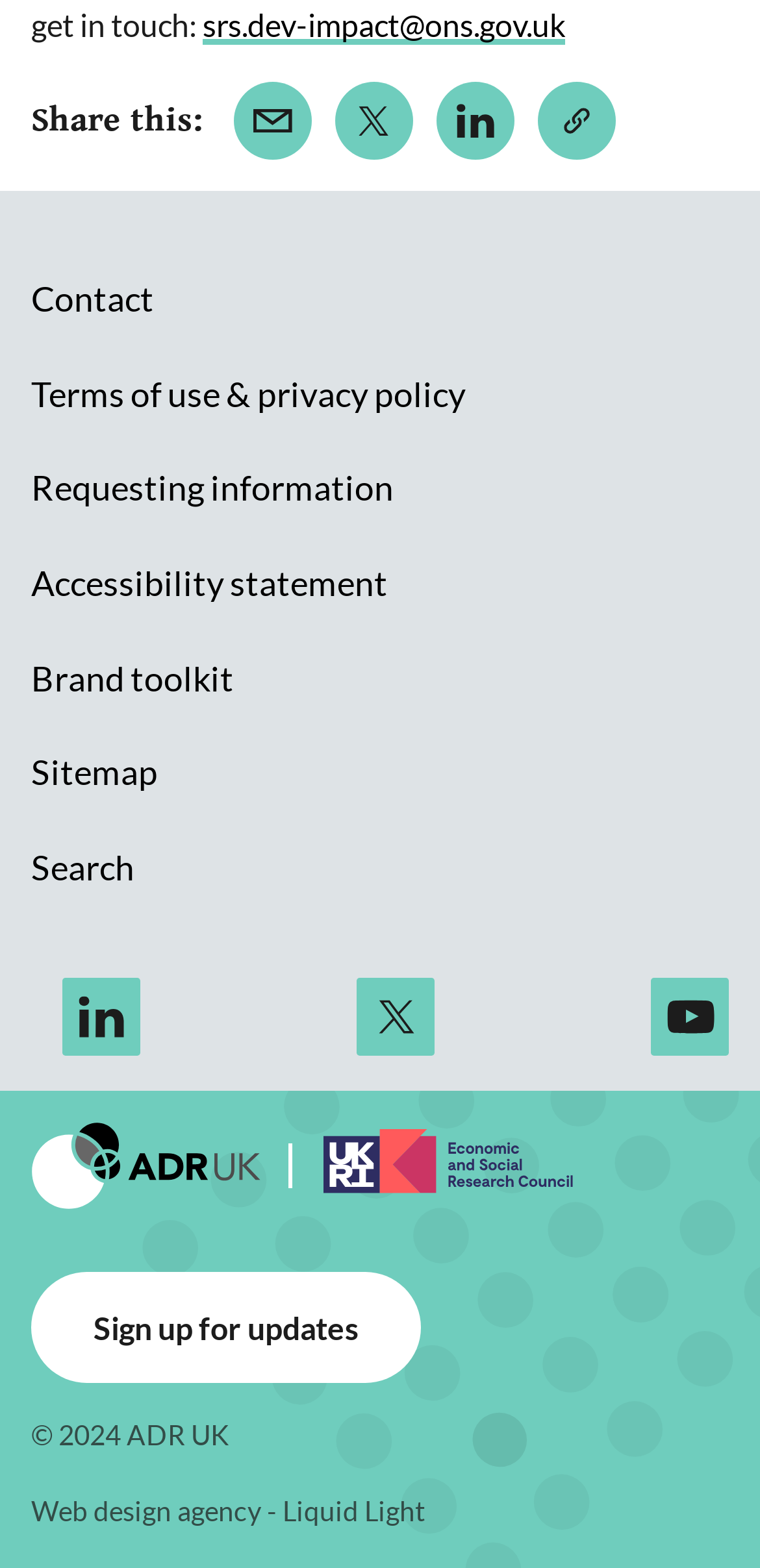Determine the bounding box coordinates for the area that needs to be clicked to fulfill this task: "Visit ADR UK on LinkedIn". The coordinates must be given as four float numbers between 0 and 1, i.e., [left, top, right, bottom].

[0.082, 0.624, 0.185, 0.674]